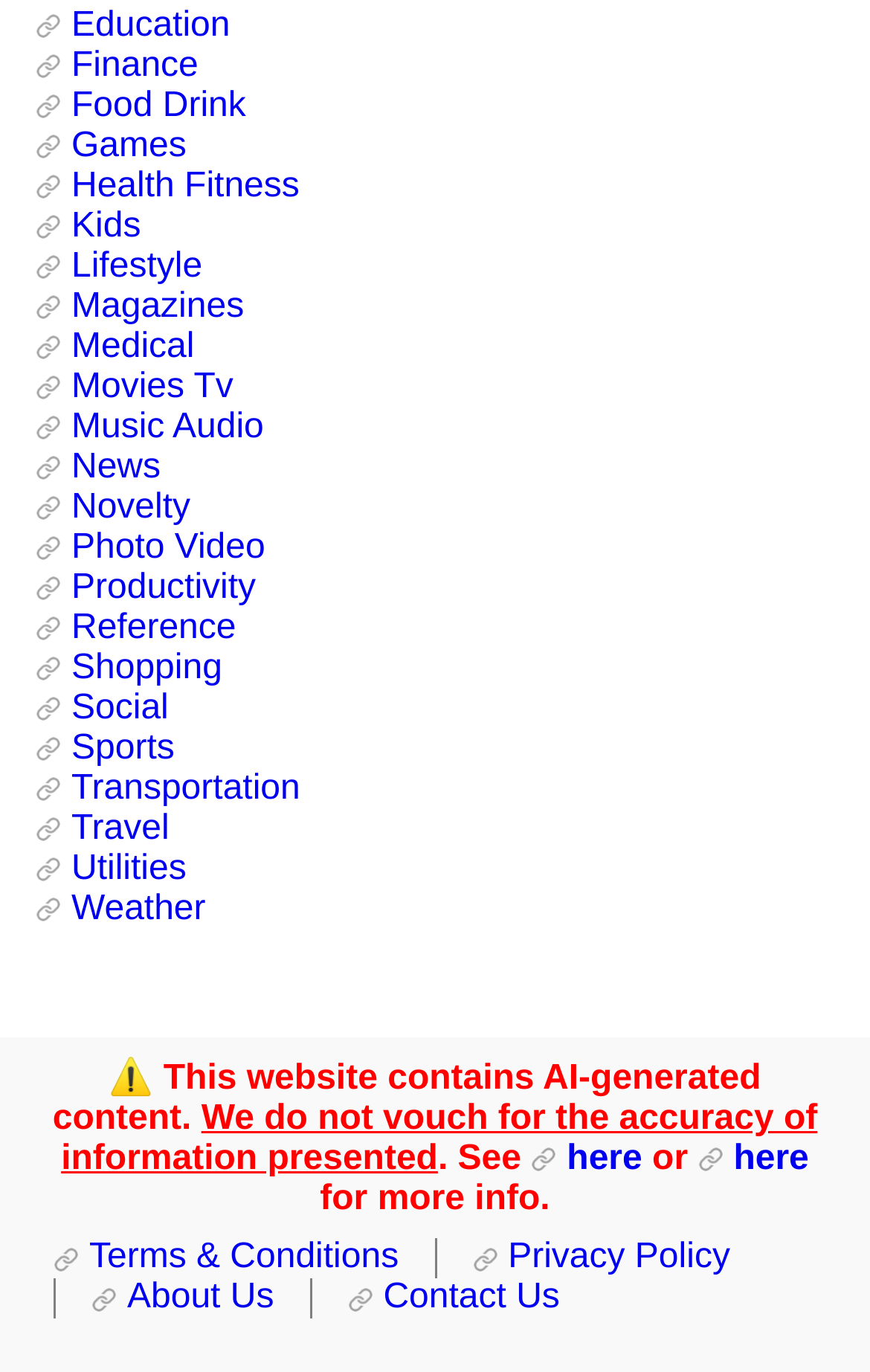Specify the bounding box coordinates of the area to click in order to follow the given instruction: "Contact Us."

[0.4, 0.932, 0.684, 0.962]